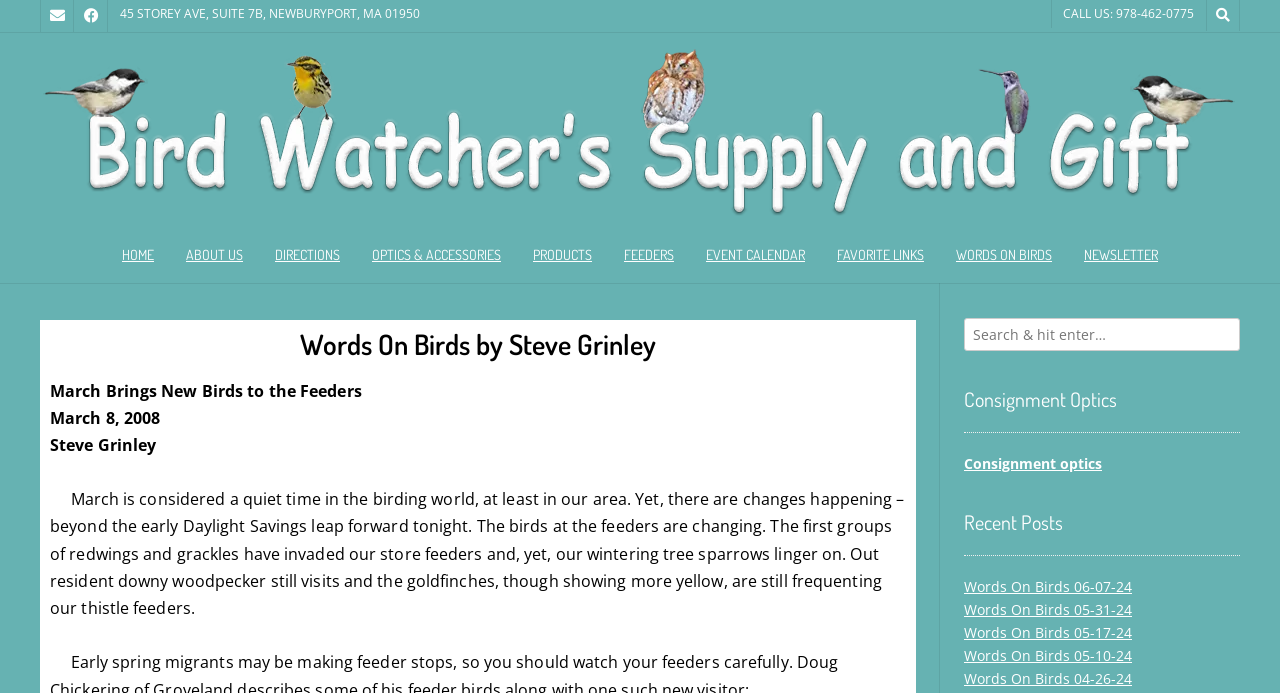Please identify the bounding box coordinates for the region that you need to click to follow this instruction: "Call the store".

[0.83, 0.007, 0.933, 0.032]